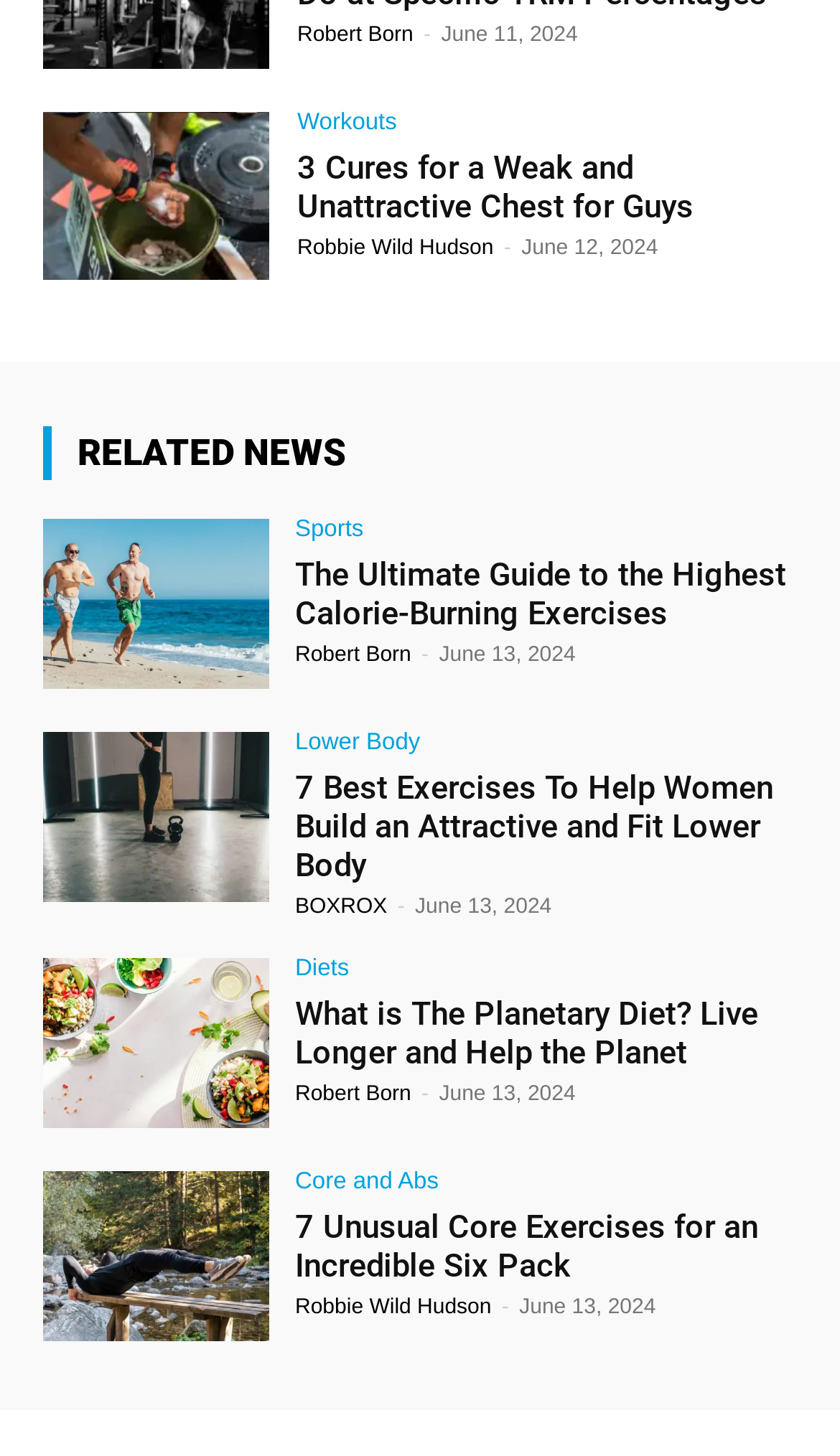Identify the bounding box coordinates of the element that should be clicked to fulfill this task: "Click on the link to learn about 7 Unusual Core Exercises for an Incredible Six Pack". The coordinates should be provided as four float numbers between 0 and 1, i.e., [left, top, right, bottom].

[0.051, 0.804, 0.321, 0.921]